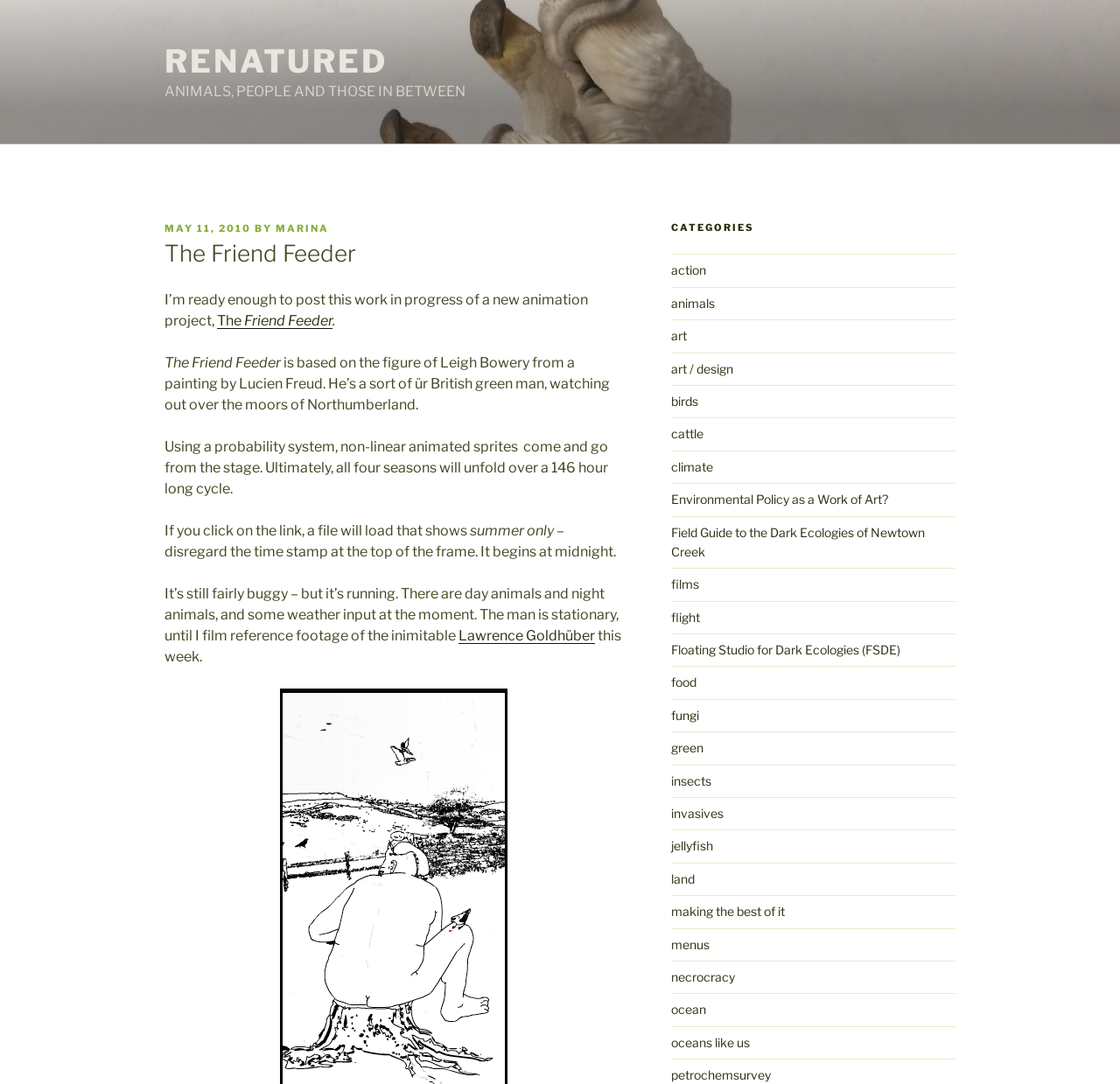Describe the webpage in detail, including text, images, and layout.

The webpage is a blog post titled "The Friend Feeder – RENATURED" with a focus on a new animation project. At the top, there is a link to "RENATURED" and a heading that reads "ANIMALS, PEOPLE AND THOSE IN BETWEEN". Below this, there is a section with a posted date "MAY 11, 2010" and the author's name "MARINA". 

The main content of the post is a description of the animation project, "The Friend Feeder", which is based on a figure from a painting by Lucien Freud. The project uses a probability system to display non-linear animated sprites that come and go from the stage, with the goal of unfolding all four seasons over a 146-hour cycle. The text also mentions that the project is still buggy and that the author will film reference footage of the main character soon.

On the right side of the page, there is a list of categories with 23 links, including "action", "animals", "art", "birds", and others. These links are likely tags or categories for the blog post. Overall, the webpage has a simple layout with a focus on the text describing the animation project and the list of categories on the side.